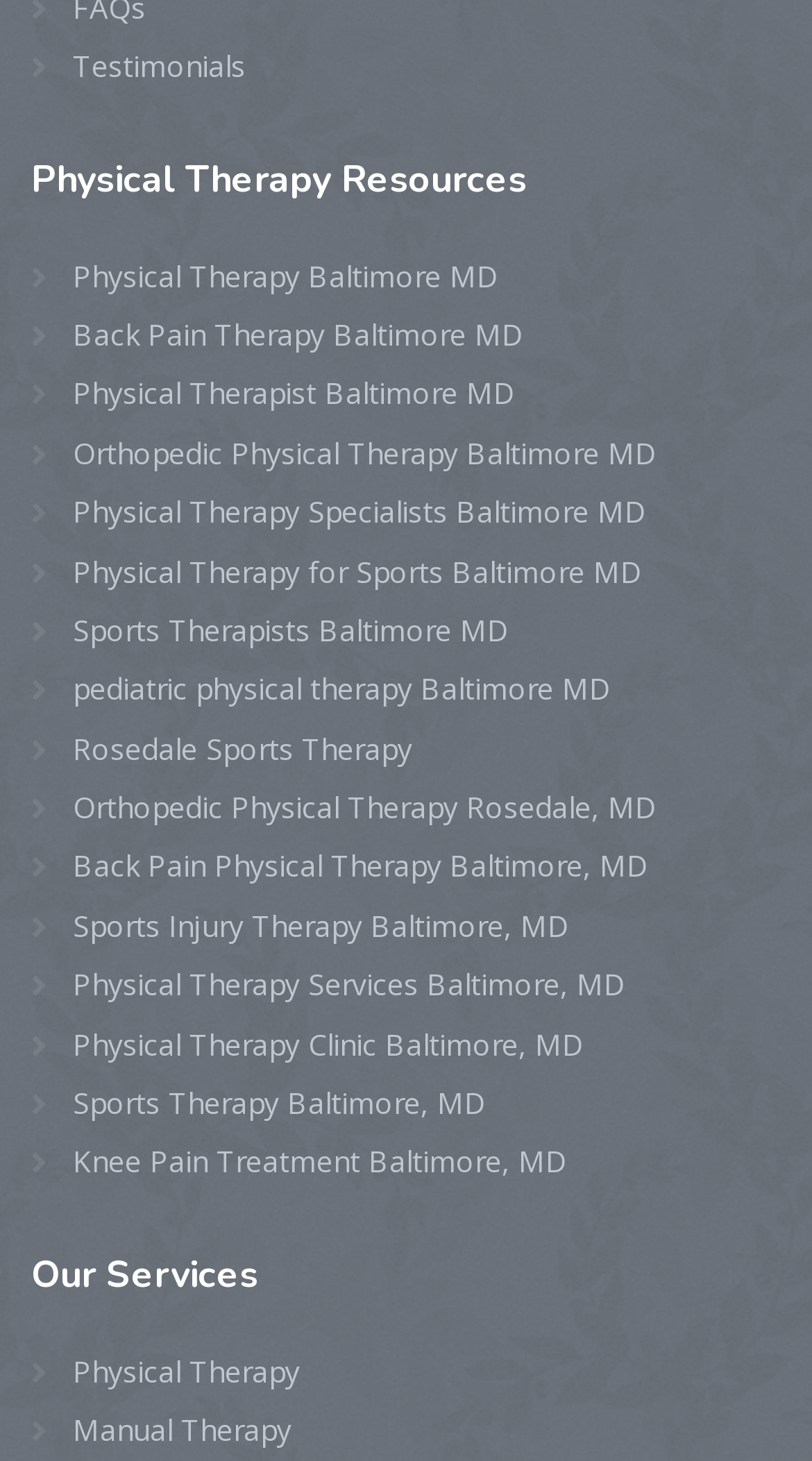Please identify the bounding box coordinates of the element I should click to complete this instruction: 'Subscribe to the mailing list'. The coordinates should be given as four float numbers between 0 and 1, like this: [left, top, right, bottom].

None